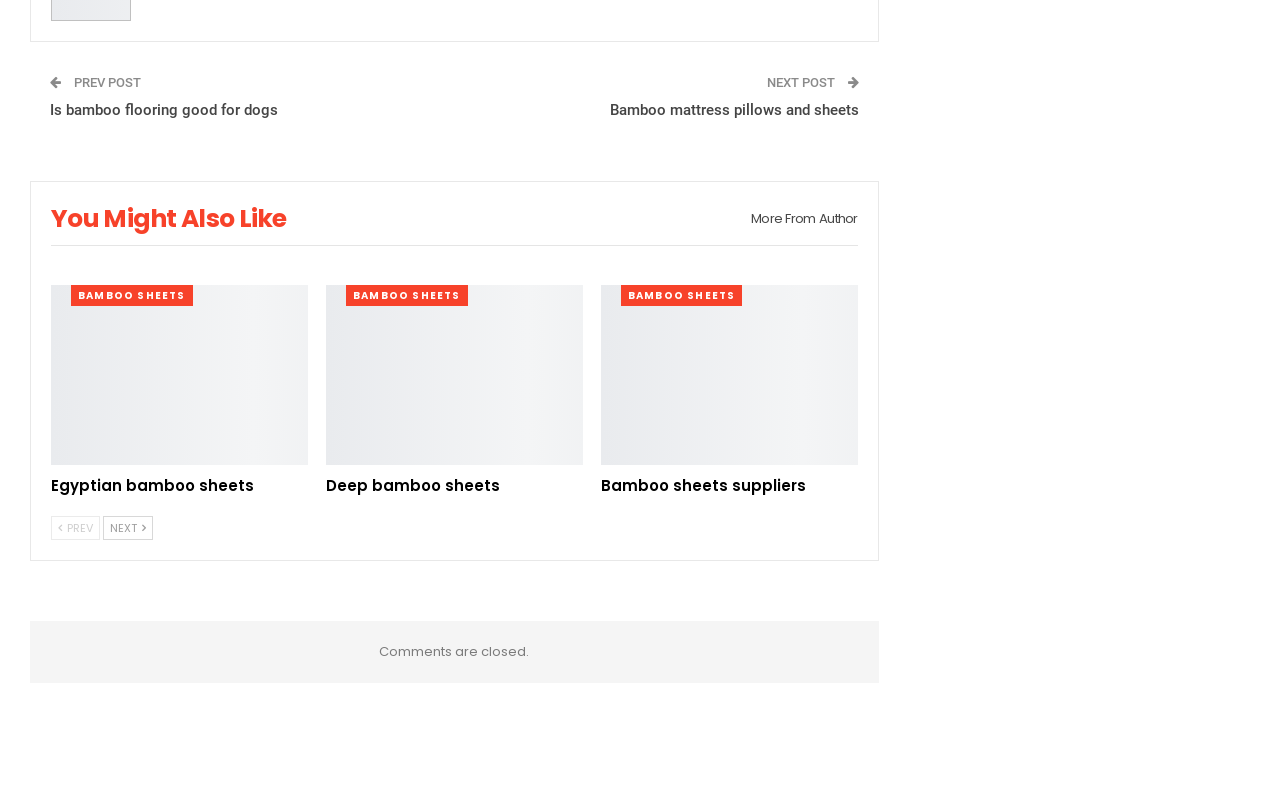Give the bounding box coordinates for the element described as: "Next".

[0.08, 0.656, 0.12, 0.686]